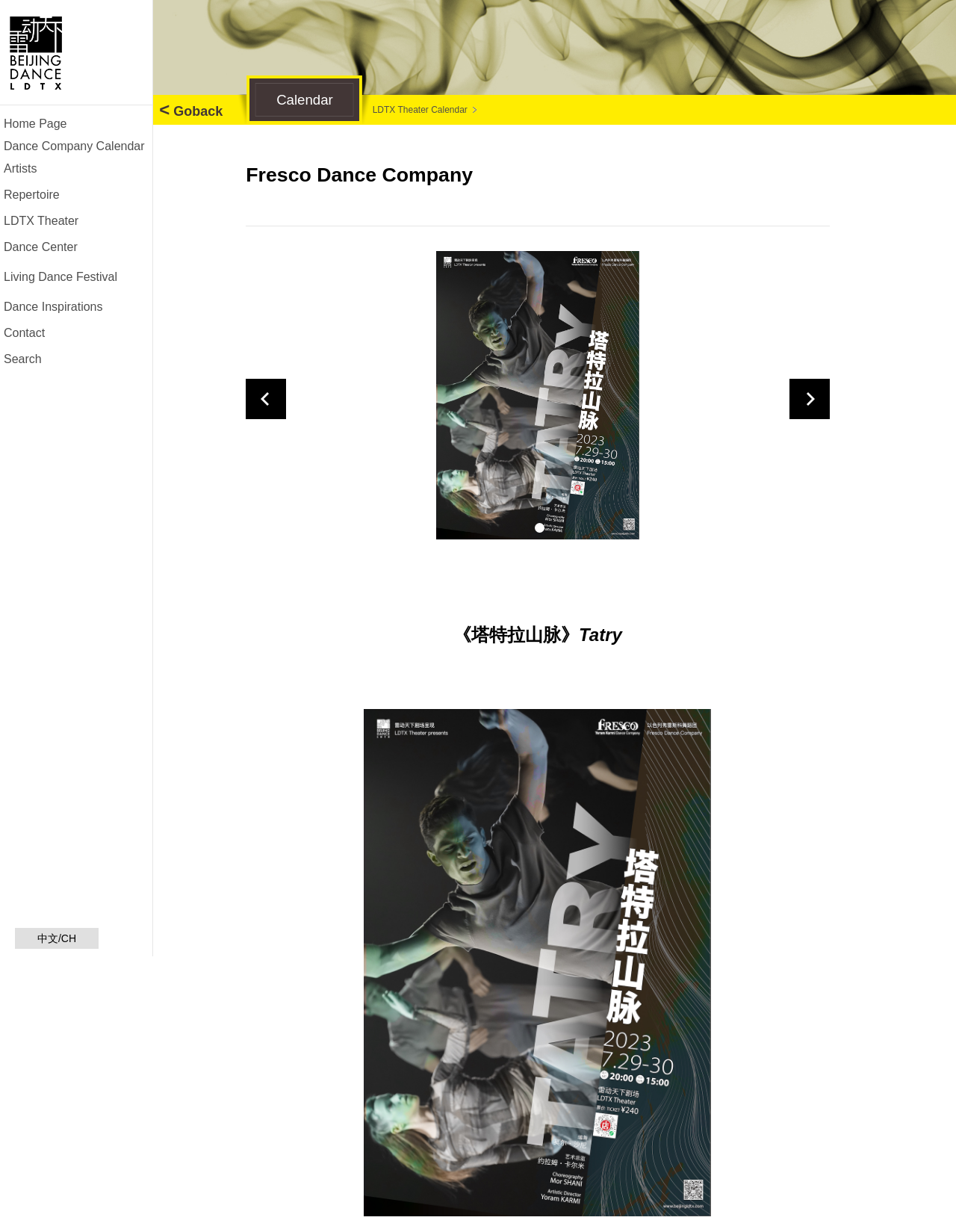Provide a one-word or one-phrase answer to the question:
What is the name of the theater?

LDTX Theater